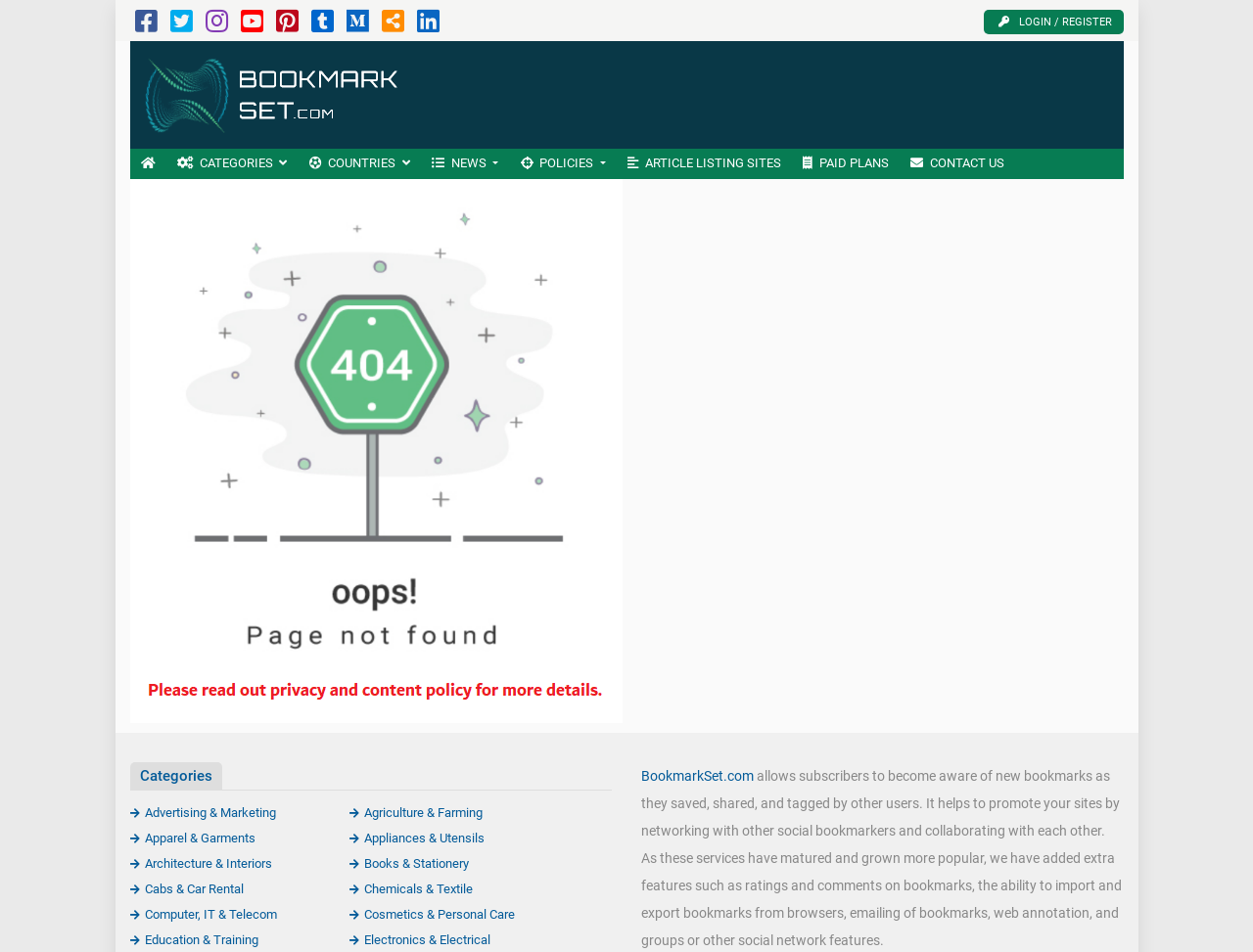Locate the bounding box coordinates of the clickable region necessary to complete the following instruction: "Click the Advertising & Marketing link". Provide the coordinates in the format of four float numbers between 0 and 1, i.e., [left, top, right, bottom].

[0.104, 0.846, 0.22, 0.861]